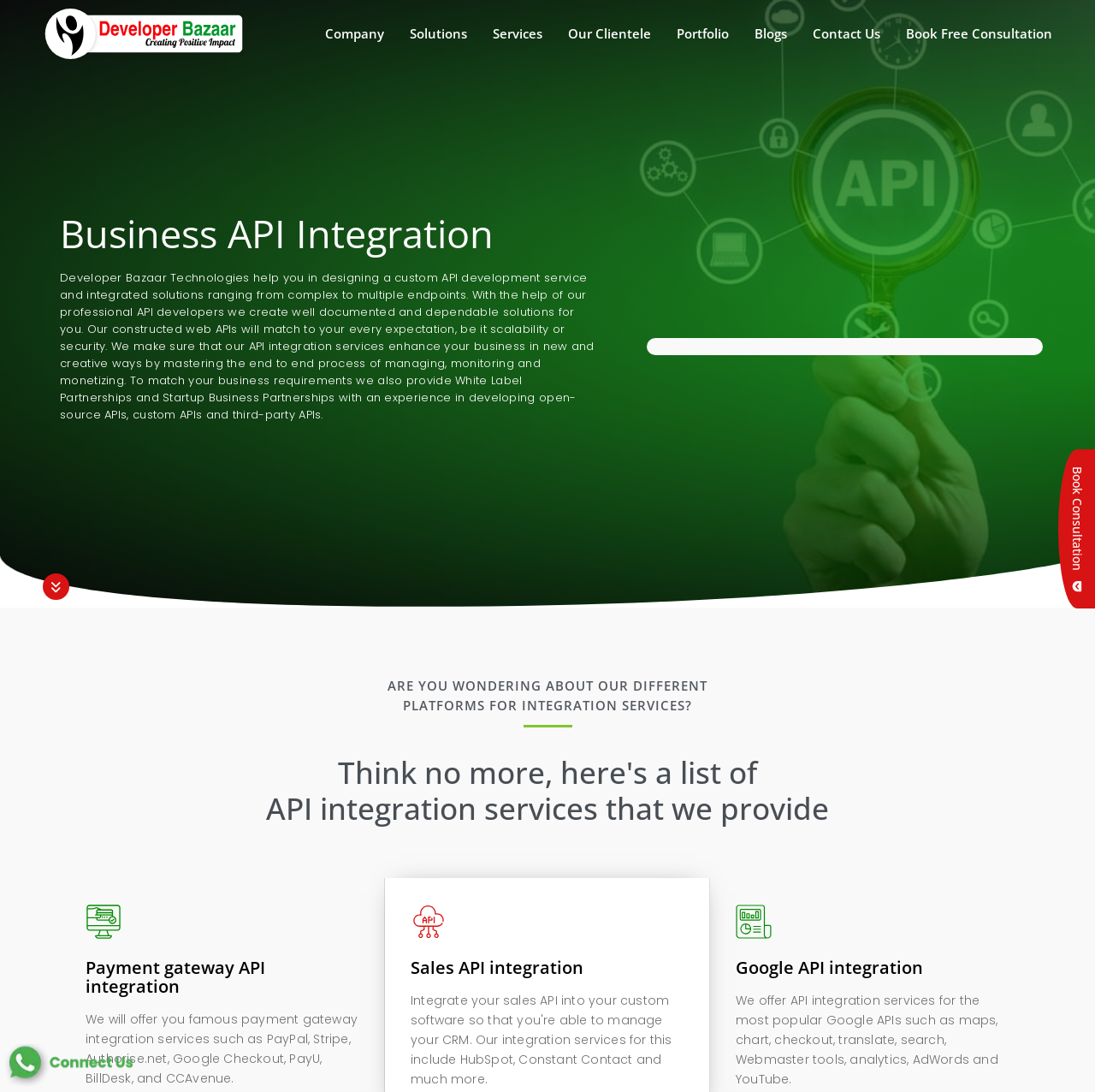Determine the bounding box coordinates for the area that should be clicked to carry out the following instruction: "Book a Free Consultation".

[0.827, 0.005, 0.961, 0.056]